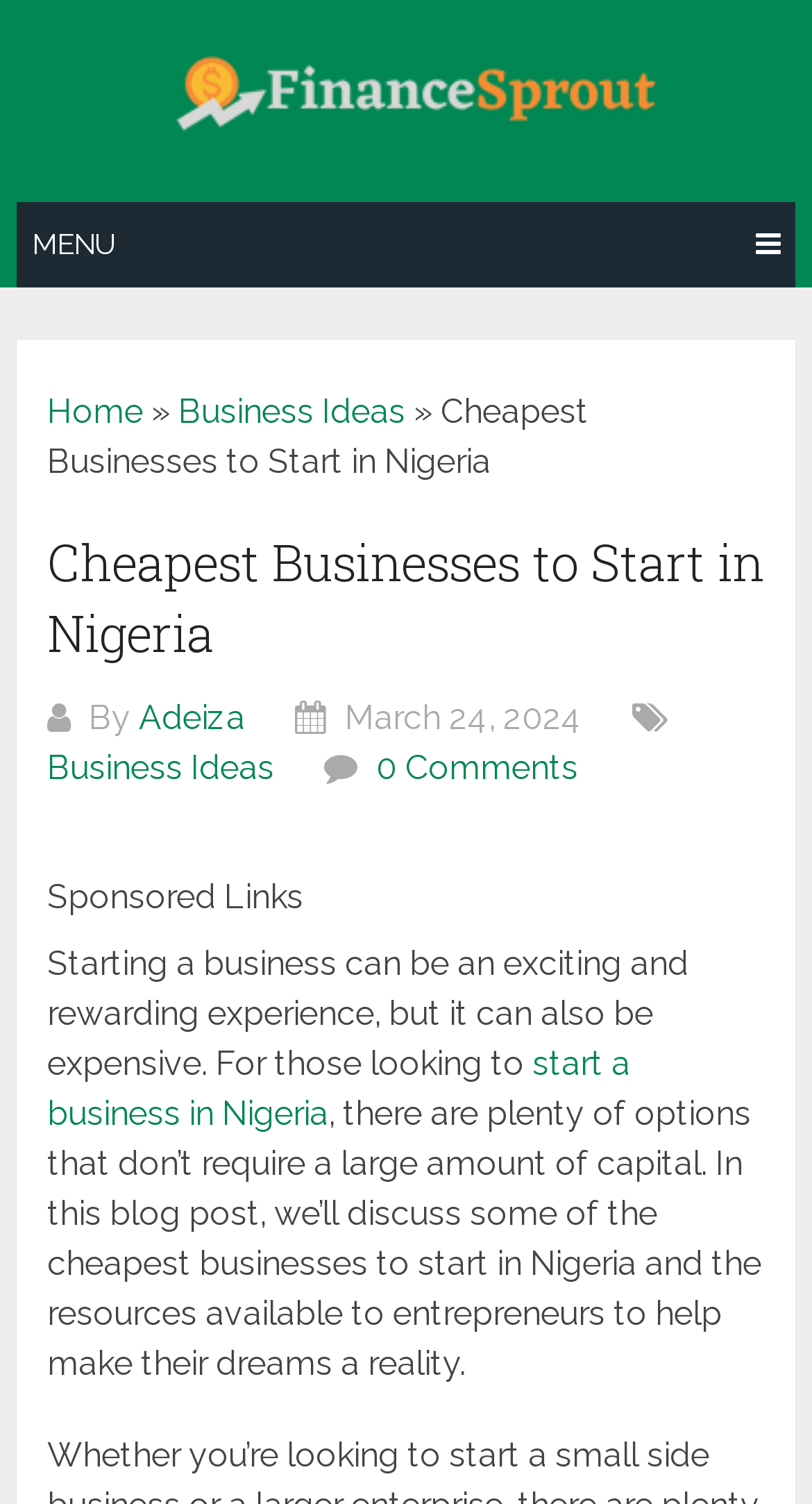Determine the bounding box for the described HTML element: "start a business in Nigeria". Ensure the coordinates are four float numbers between 0 and 1 in the format [left, top, right, bottom].

[0.058, 0.694, 0.776, 0.754]